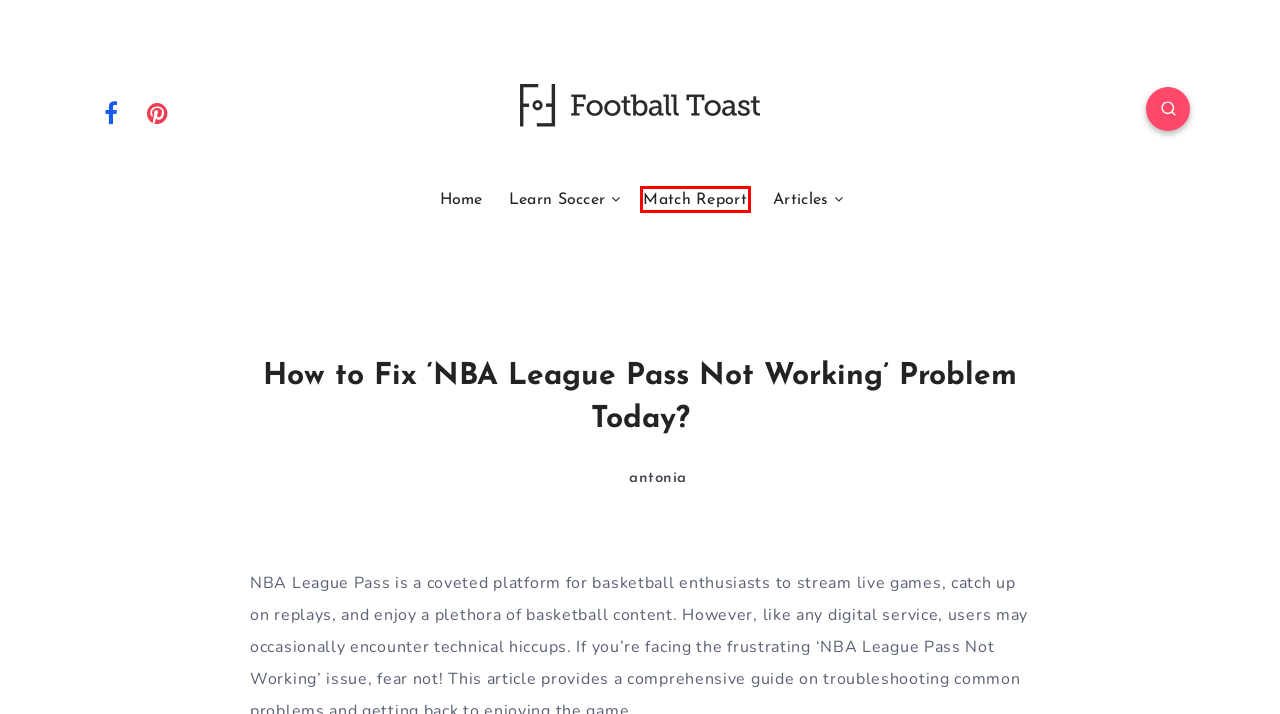Observe the provided screenshot of a webpage with a red bounding box around a specific UI element. Choose the webpage description that best fits the new webpage after you click on the highlighted element. These are your options:
A. About Us - Football Toast
B. antonia, Author at Football Toast
C. Copyright Policy - Football Toast
D. Match Report Archives - Football Toast
E. Soccer Drills Archives - Football Toast
F. What is Football Toast all about? - Football Toast
G. Winners Archives - Football Toast
H. A Football Blog For Football Fans - Football Toast

D